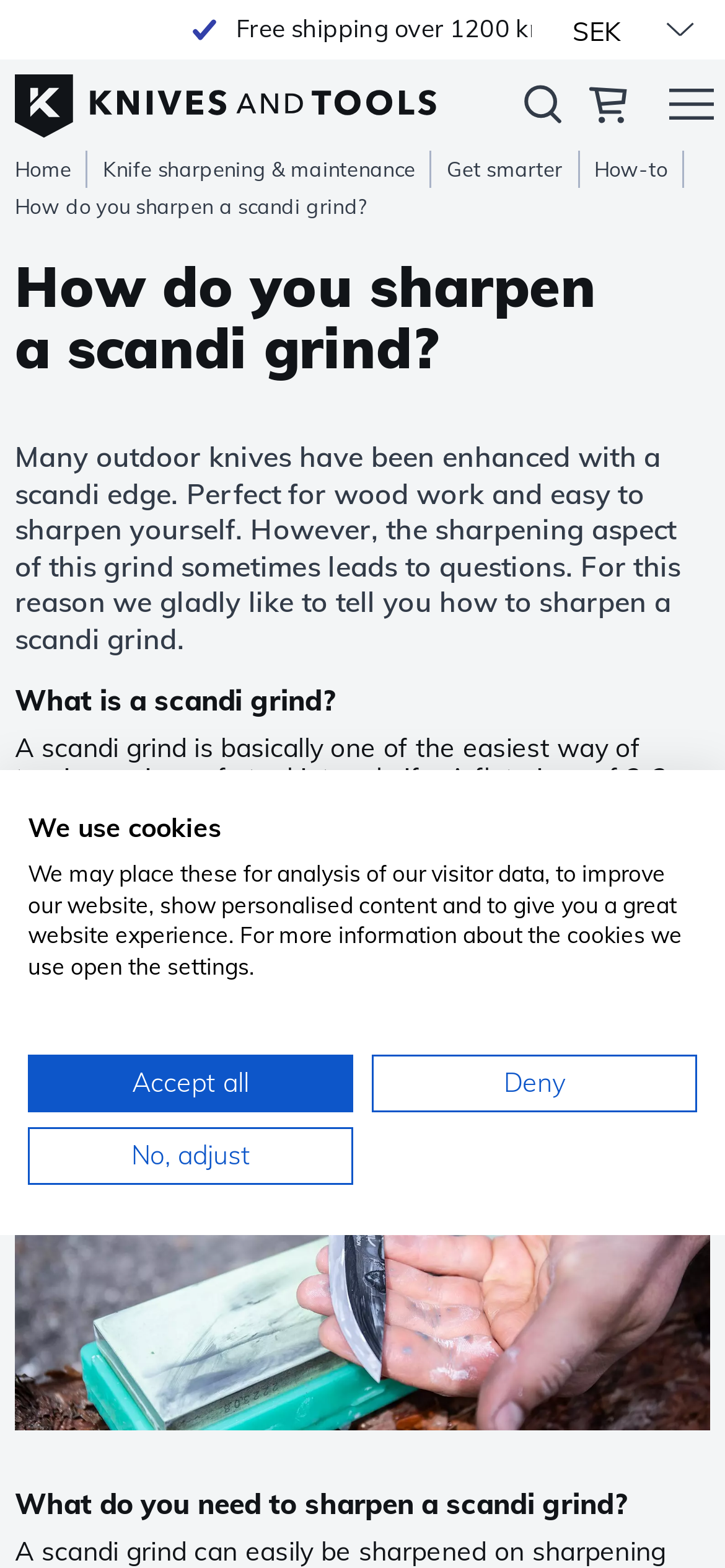Please find the bounding box coordinates of the section that needs to be clicked to achieve this instruction: "Click the logo".

[0.021, 0.042, 0.602, 0.086]